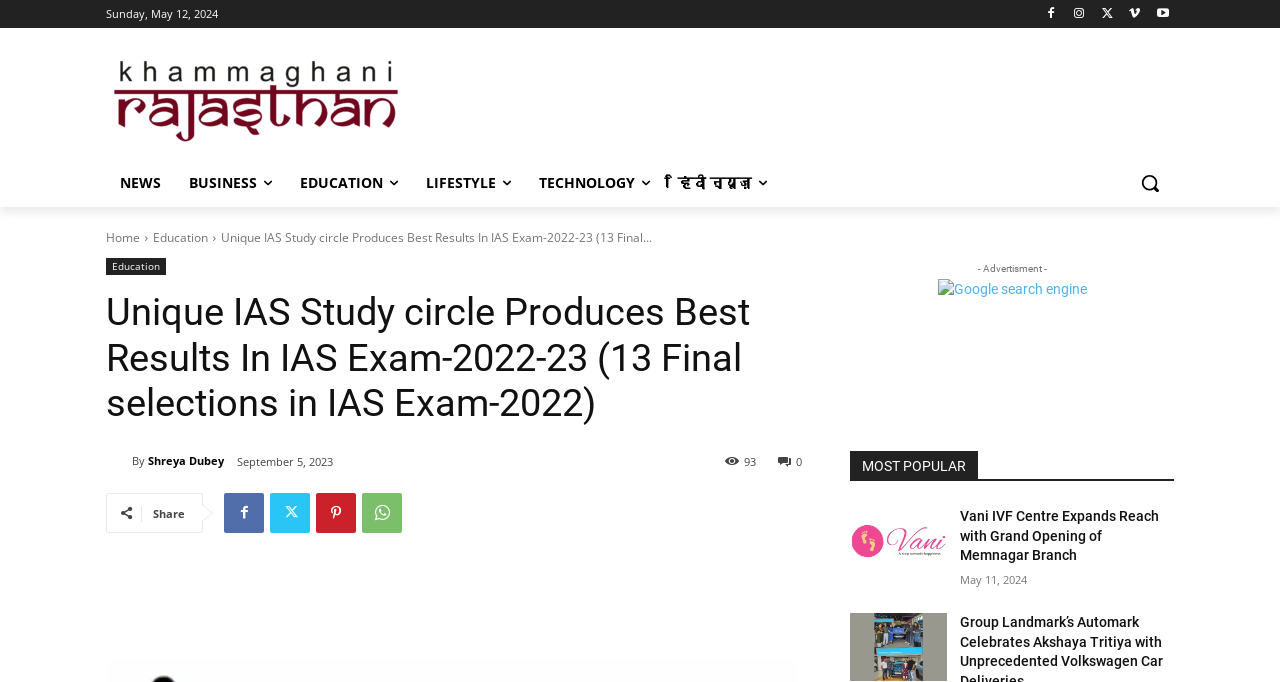Find and extract the text of the primary heading on the webpage.

Unique IAS Study circle Produces Best Results In IAS Exam-2022-23 (13 Final selections in IAS Exam-2022)